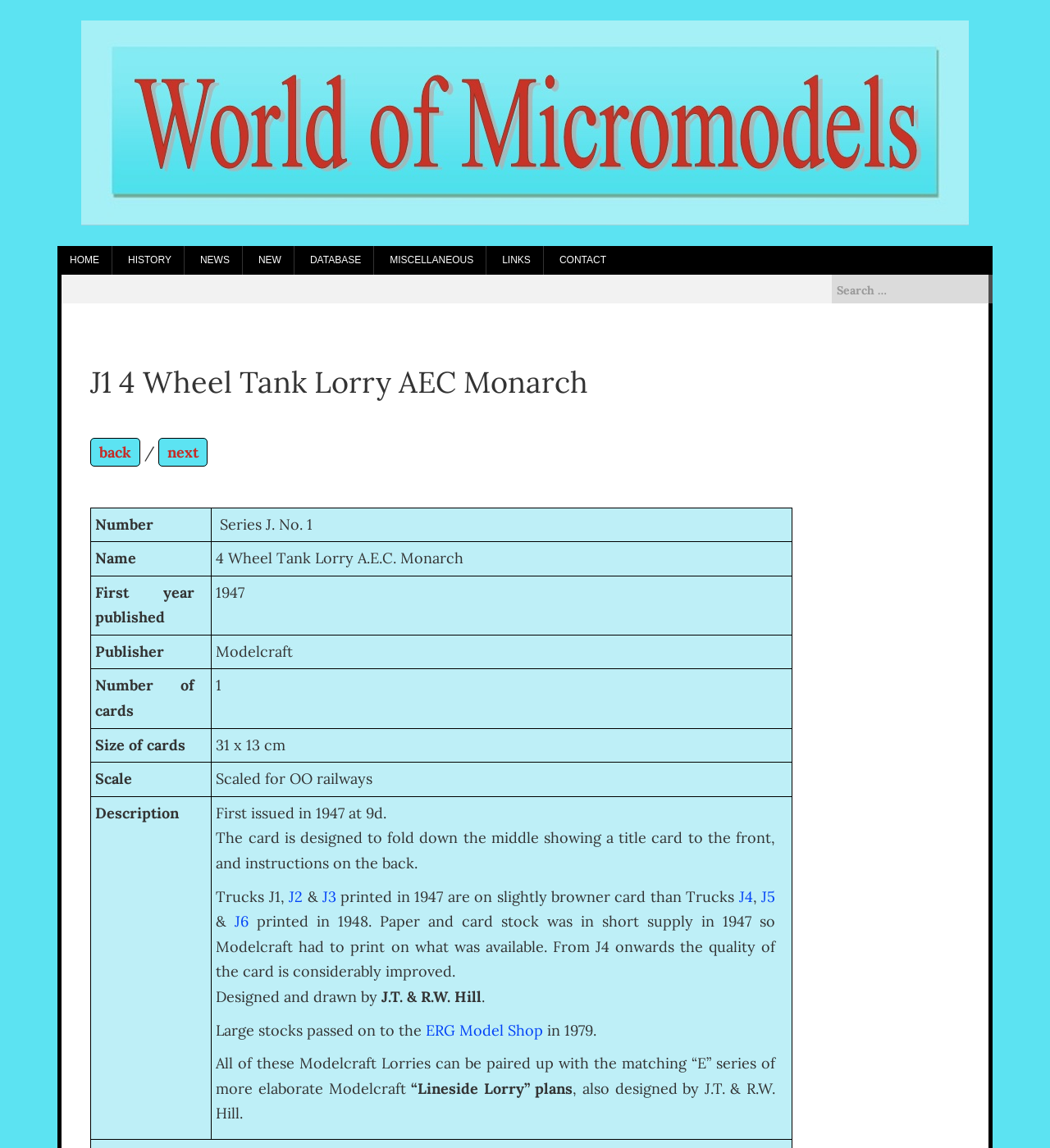Please specify the bounding box coordinates for the clickable region that will help you carry out the instruction: "Search for something".

[0.792, 0.239, 0.941, 0.264]